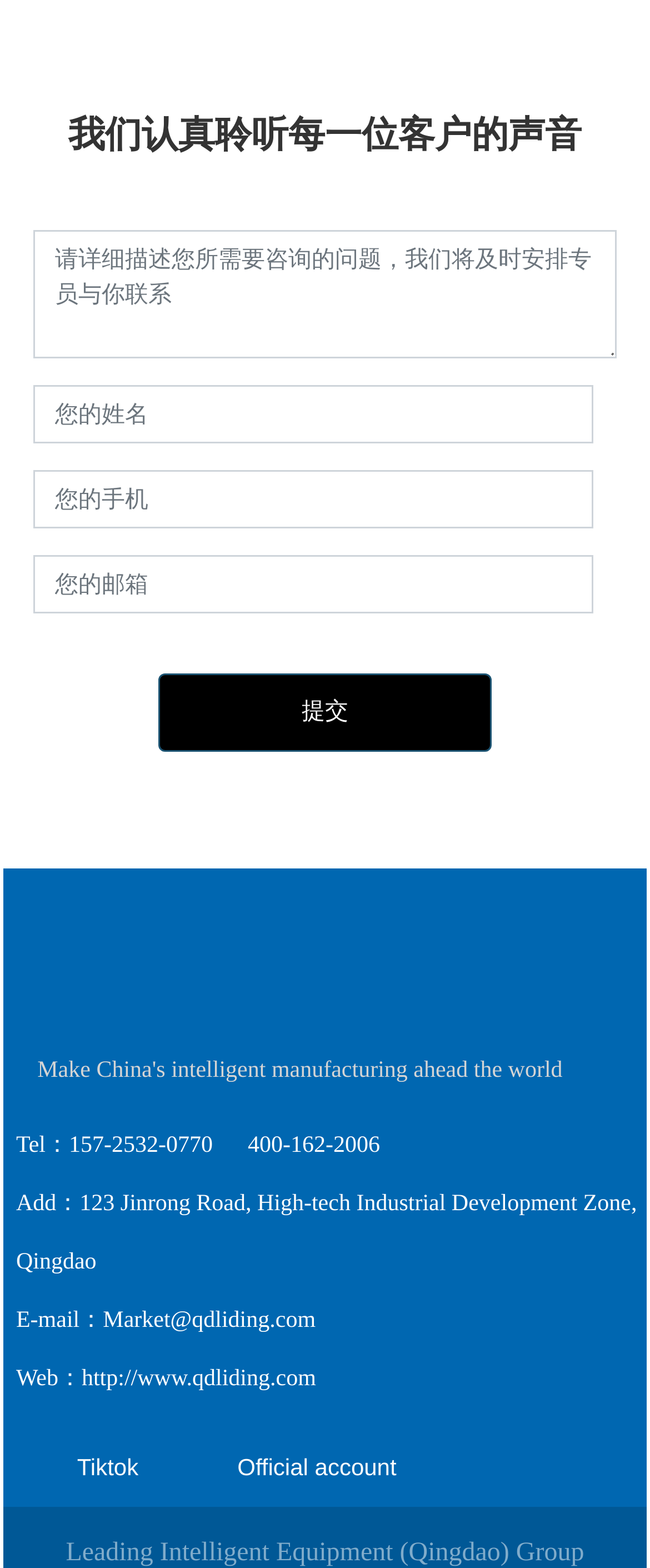Find the bounding box coordinates of the element you need to click on to perform this action: 'Click submit'. The coordinates should be represented by four float values between 0 and 1, in the format [left, top, right, bottom].

[0.244, 0.429, 0.756, 0.479]